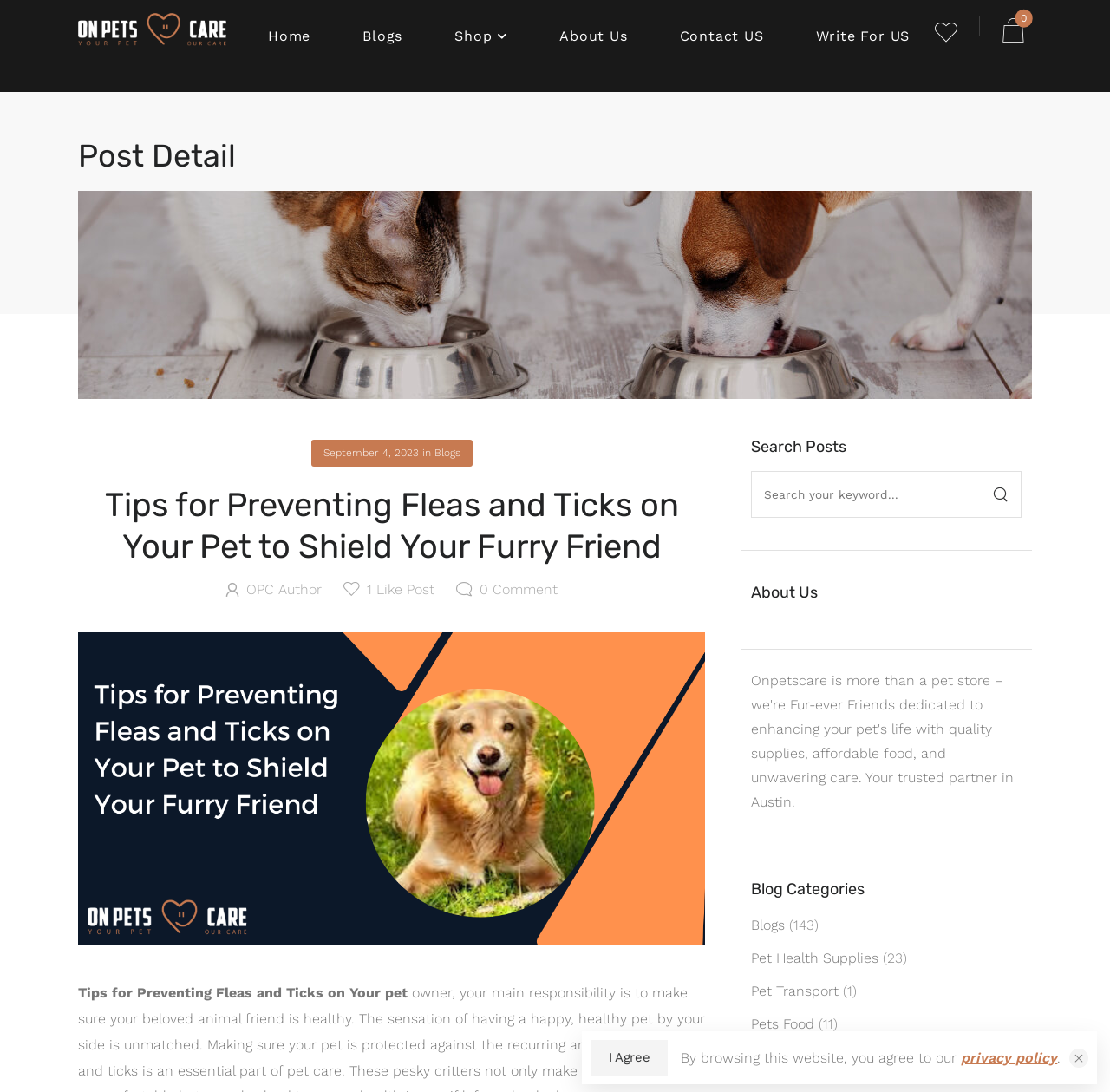Provide a one-word or one-phrase answer to the question:
What is the purpose of the search box?

Search Posts